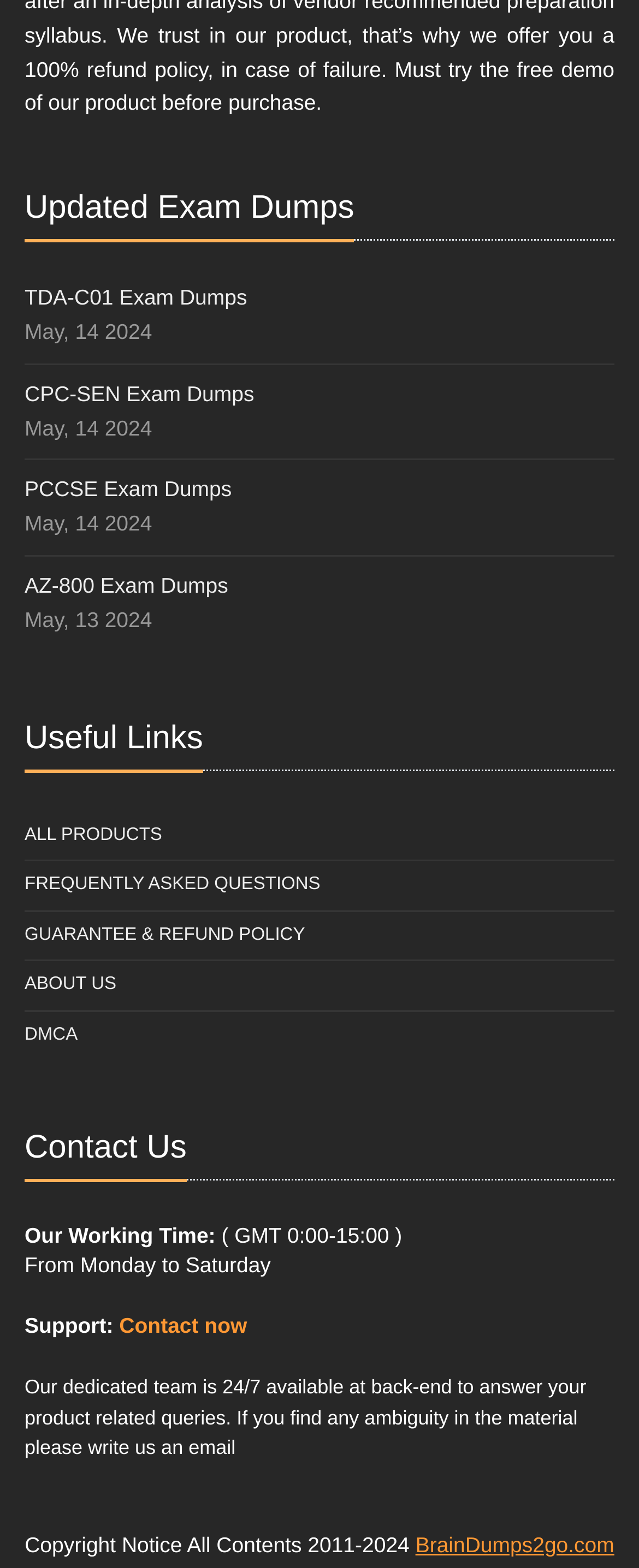What is the purpose of the support team? Look at the image and give a one-word or short phrase answer.

Answer product related queries